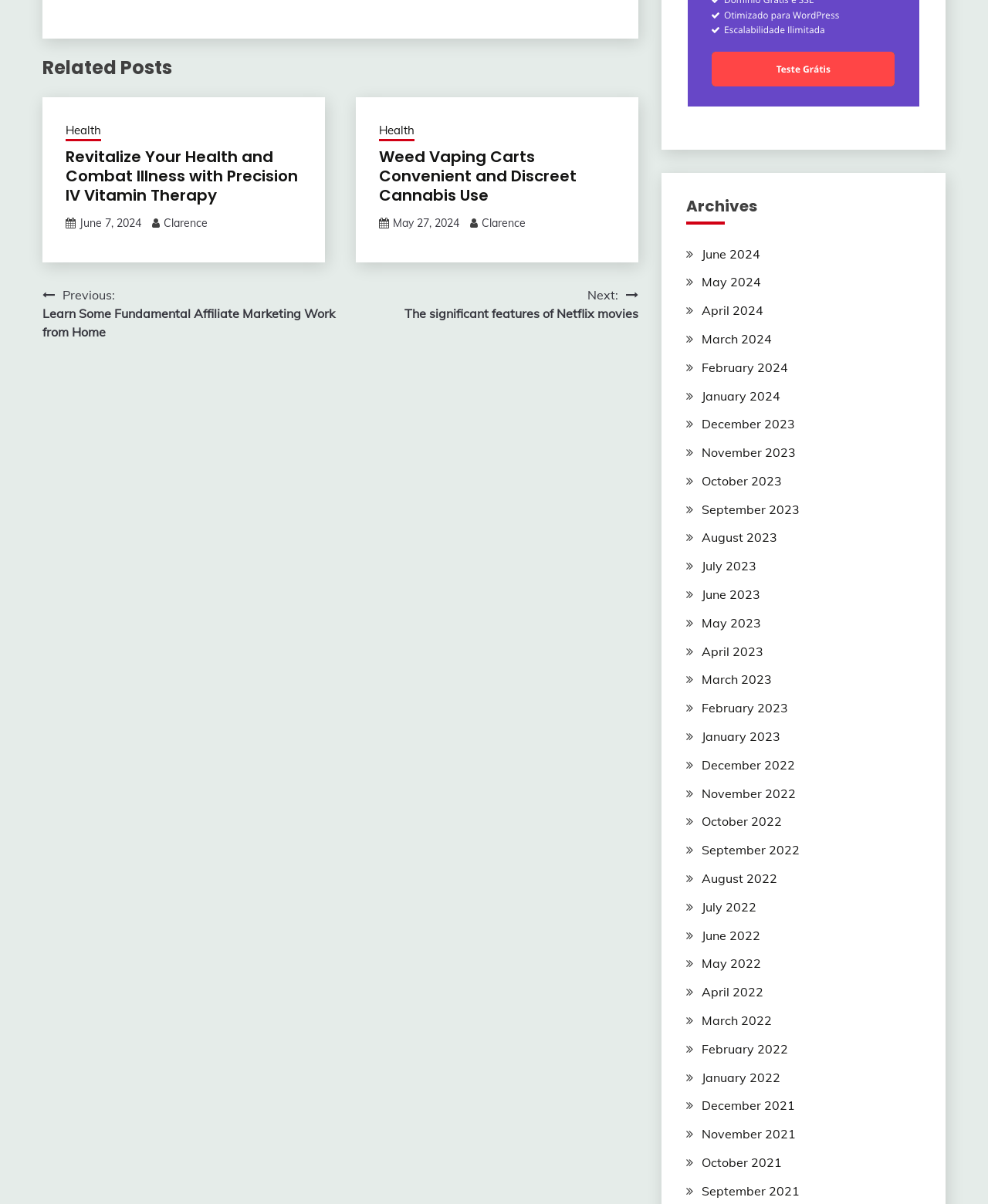Determine the bounding box coordinates of the region to click in order to accomplish the following instruction: "Read about weed vaping carts". Provide the coordinates as four float numbers between 0 and 1, specifically [left, top, right, bottom].

[0.383, 0.123, 0.622, 0.171]